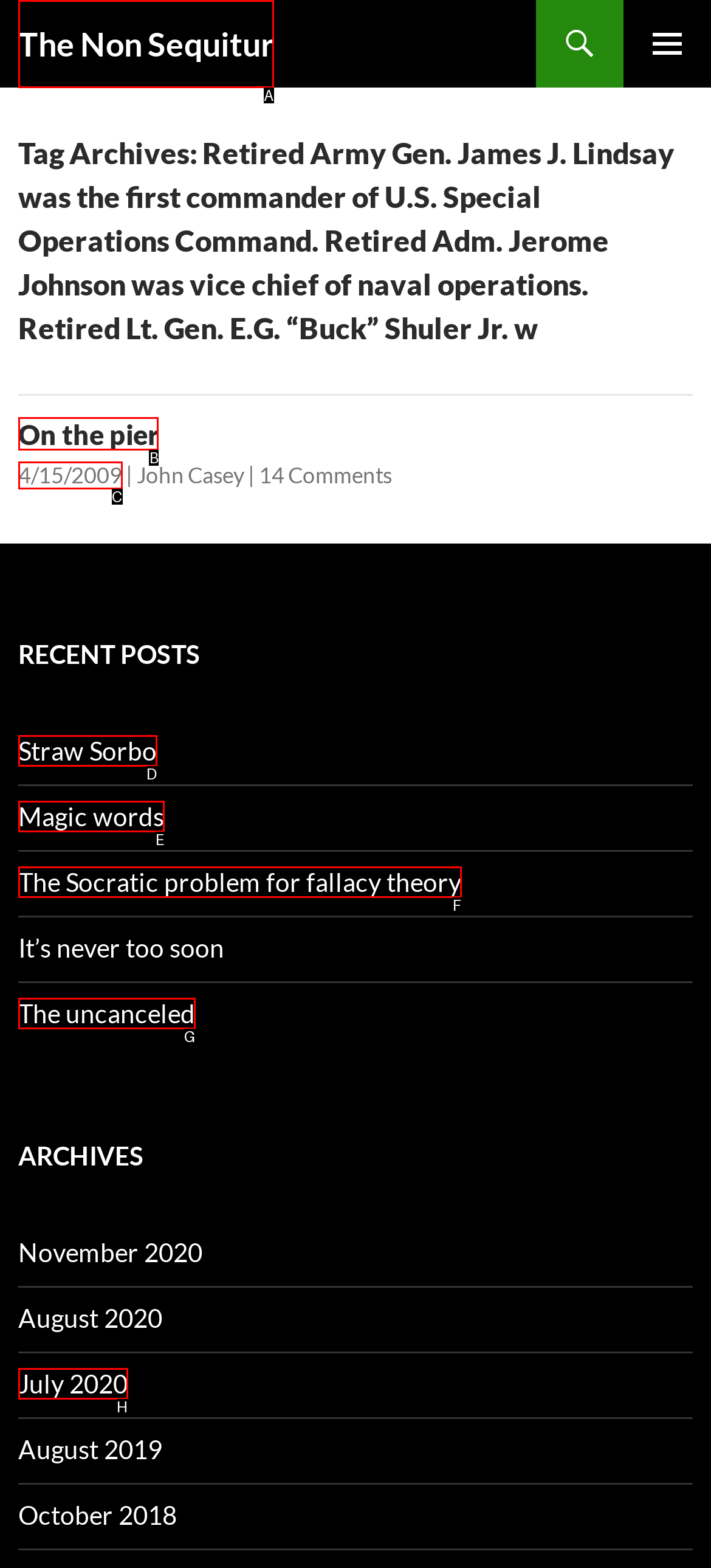Determine which HTML element to click for this task: Read the article 'On the pier' Provide the letter of the selected choice.

B